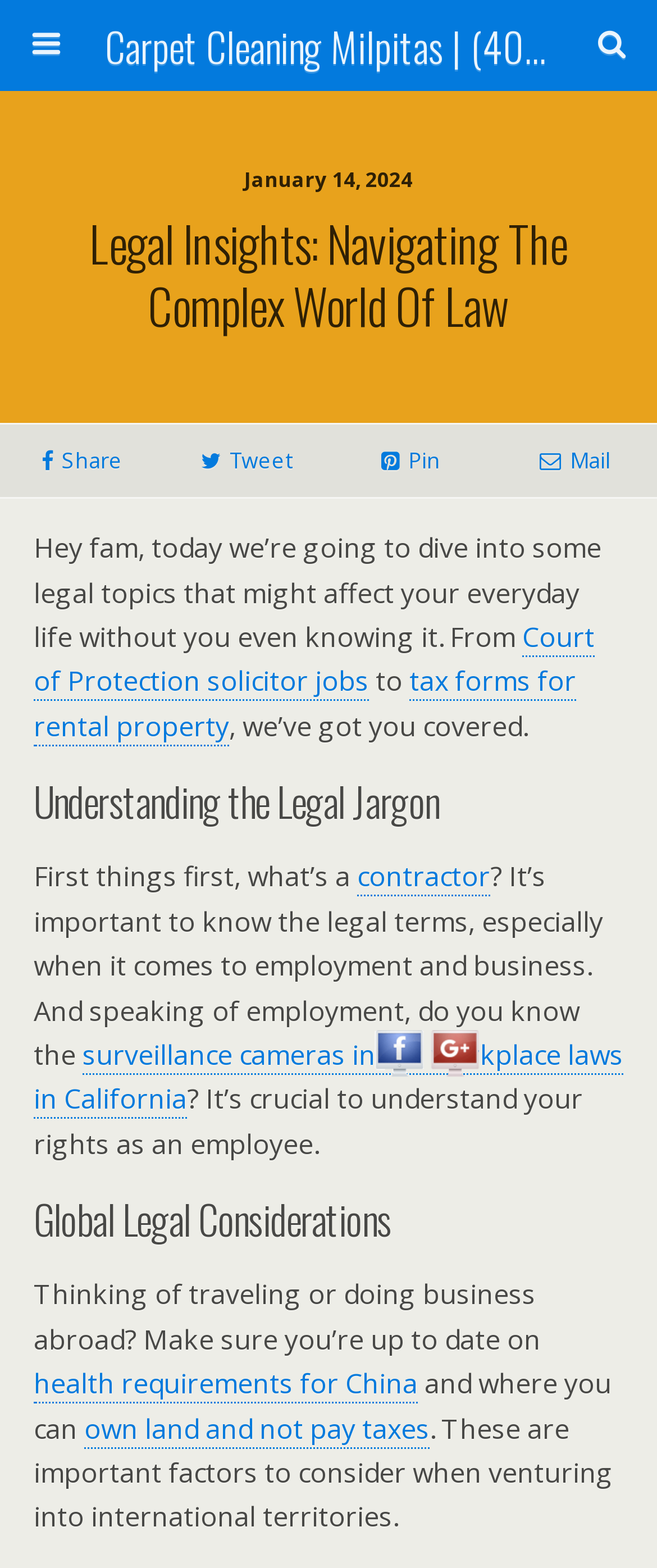What is the link 'Court of Protection solicitor jobs' related to?
Your answer should be a single word or phrase derived from the screenshot.

Legal topics